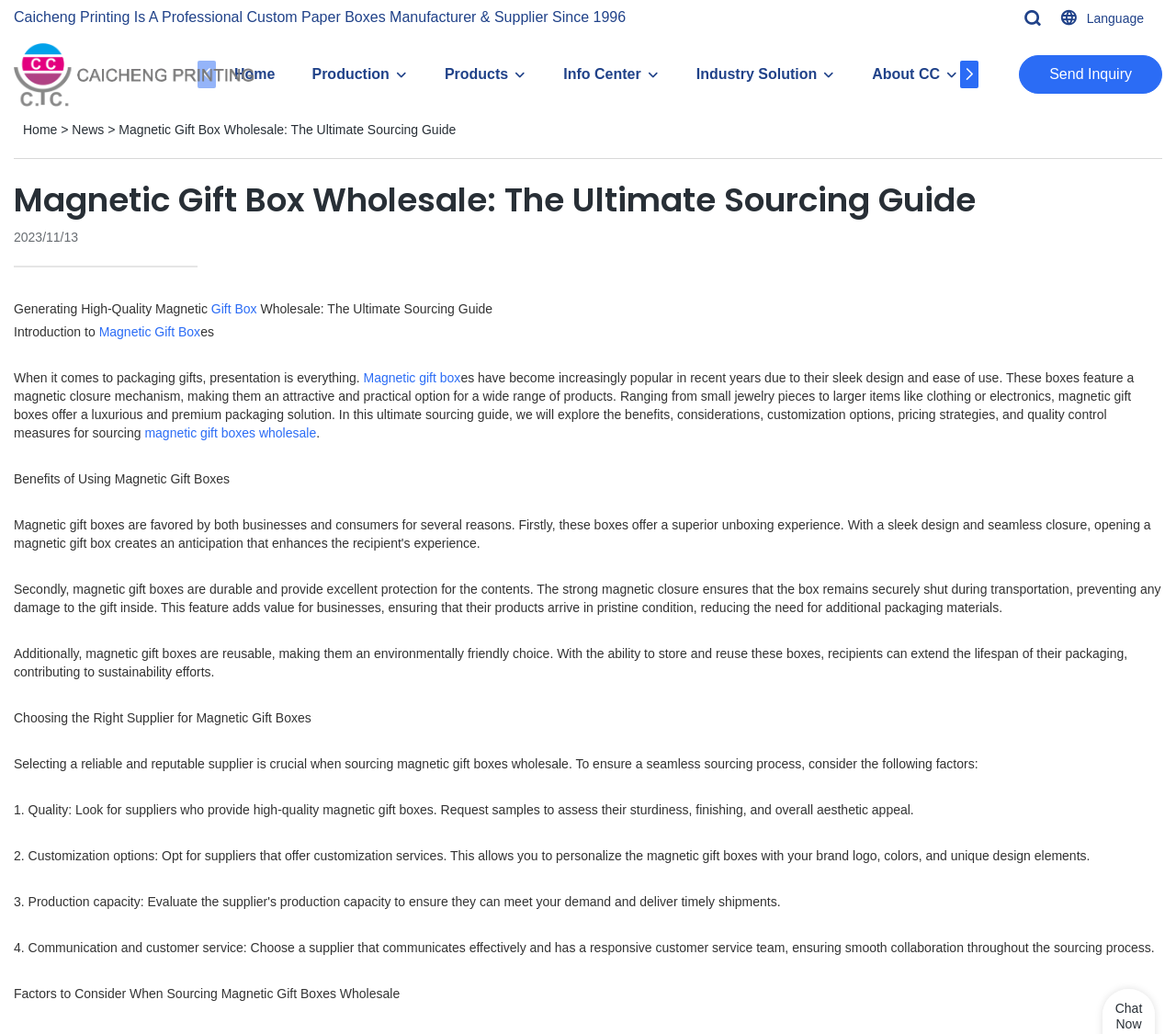Indicate the bounding box coordinates of the clickable region to achieve the following instruction: "Click on the 'Magnetic Gift Box' link."

[0.084, 0.313, 0.17, 0.328]